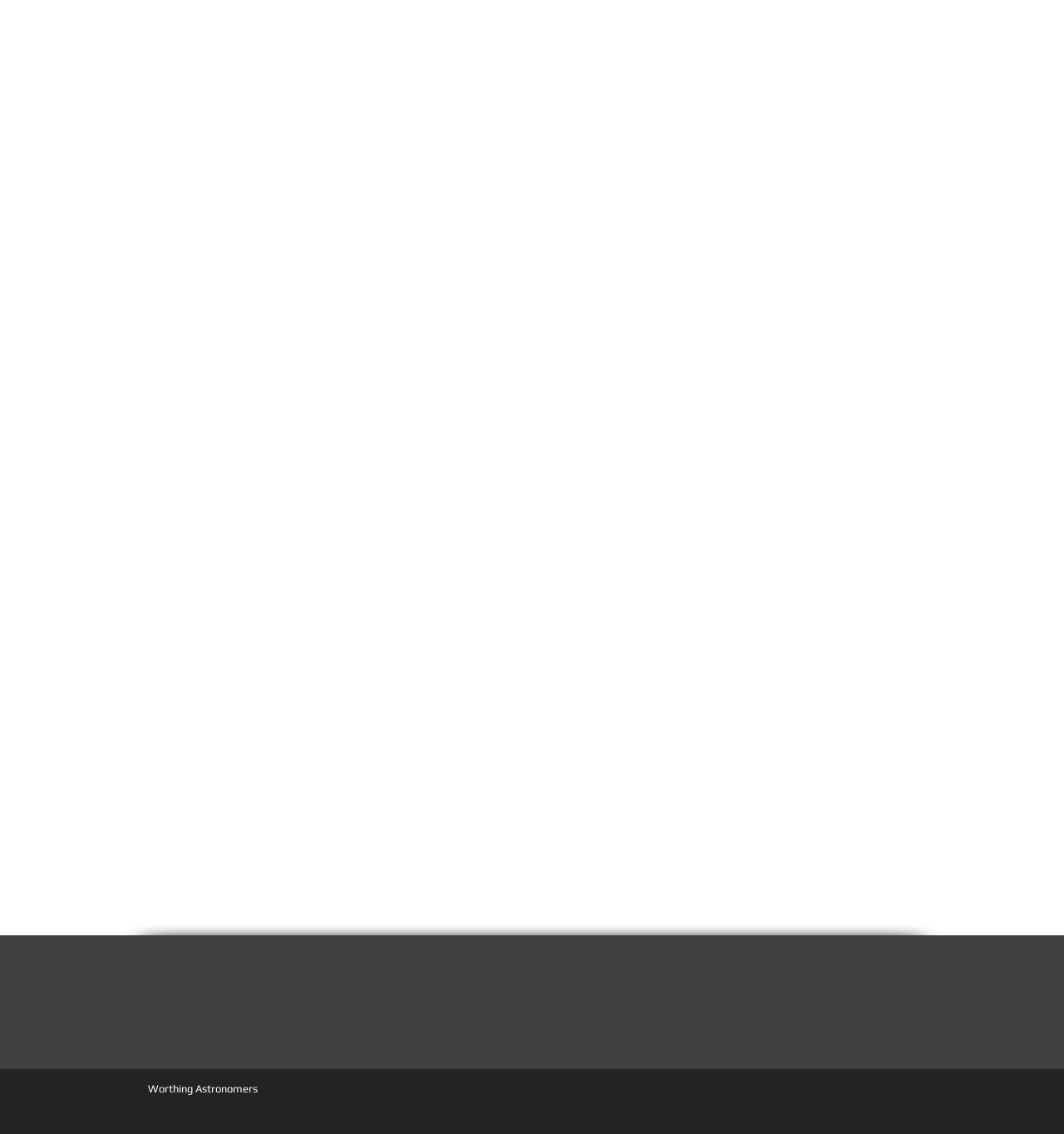Please determine the bounding box of the UI element that matches this description: aria-label="White Facebook Icon". The coordinates should be given as (top-left x, top-left y, bottom-right x, bottom-right y), with all values between 0 and 1.

[0.73, 0.955, 0.749, 0.973]